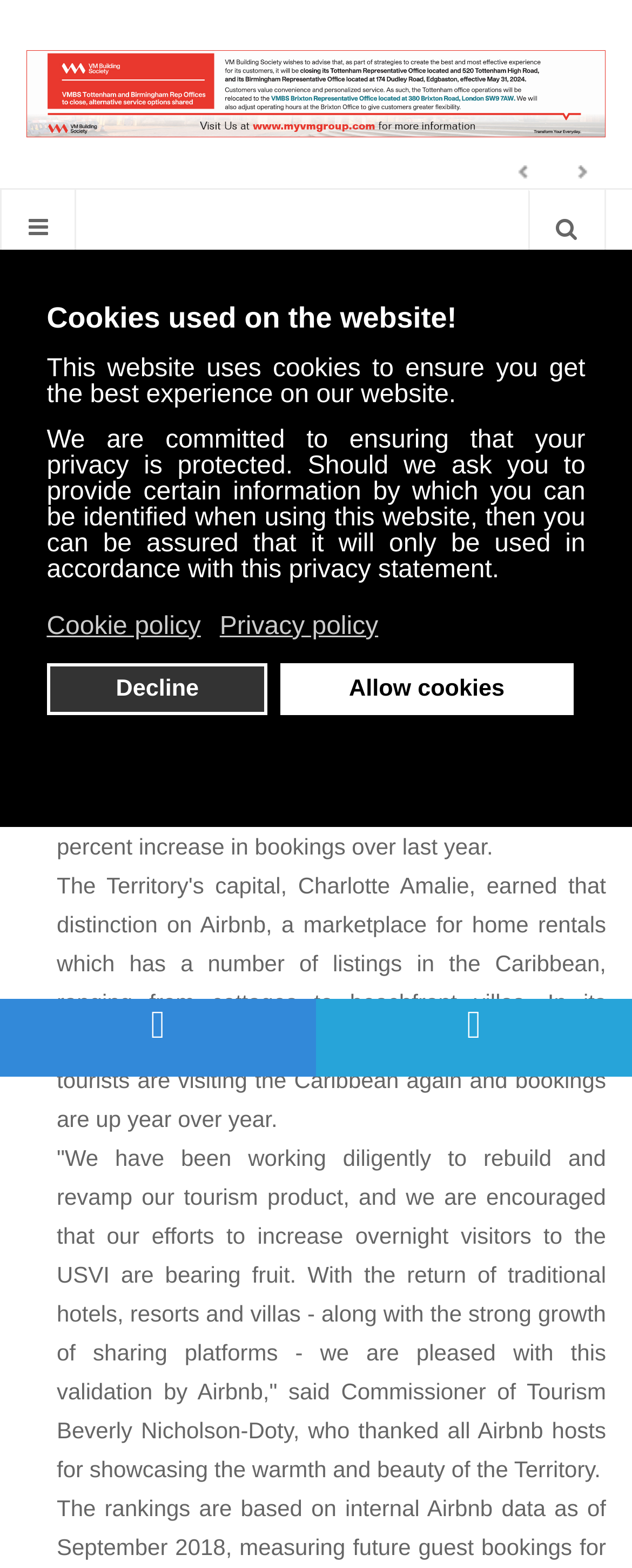Please determine the bounding box coordinates of the area that needs to be clicked to complete this task: 'Share on Facebook'. The coordinates must be four float numbers between 0 and 1, formatted as [left, top, right, bottom].

[0.346, 0.44, 0.399, 0.461]